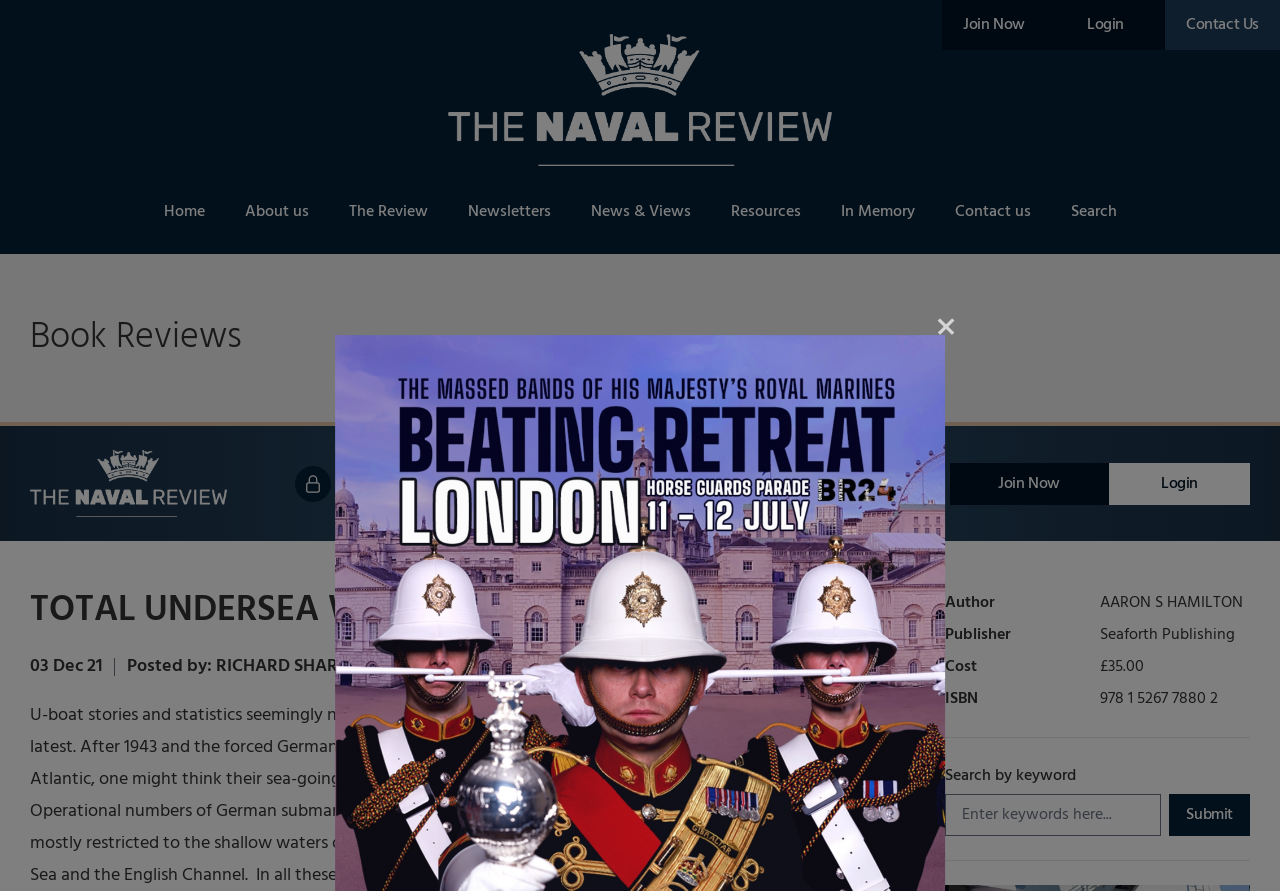What is the publisher of the book?
Provide a one-word or short-phrase answer based on the image.

Seaforth Publishing